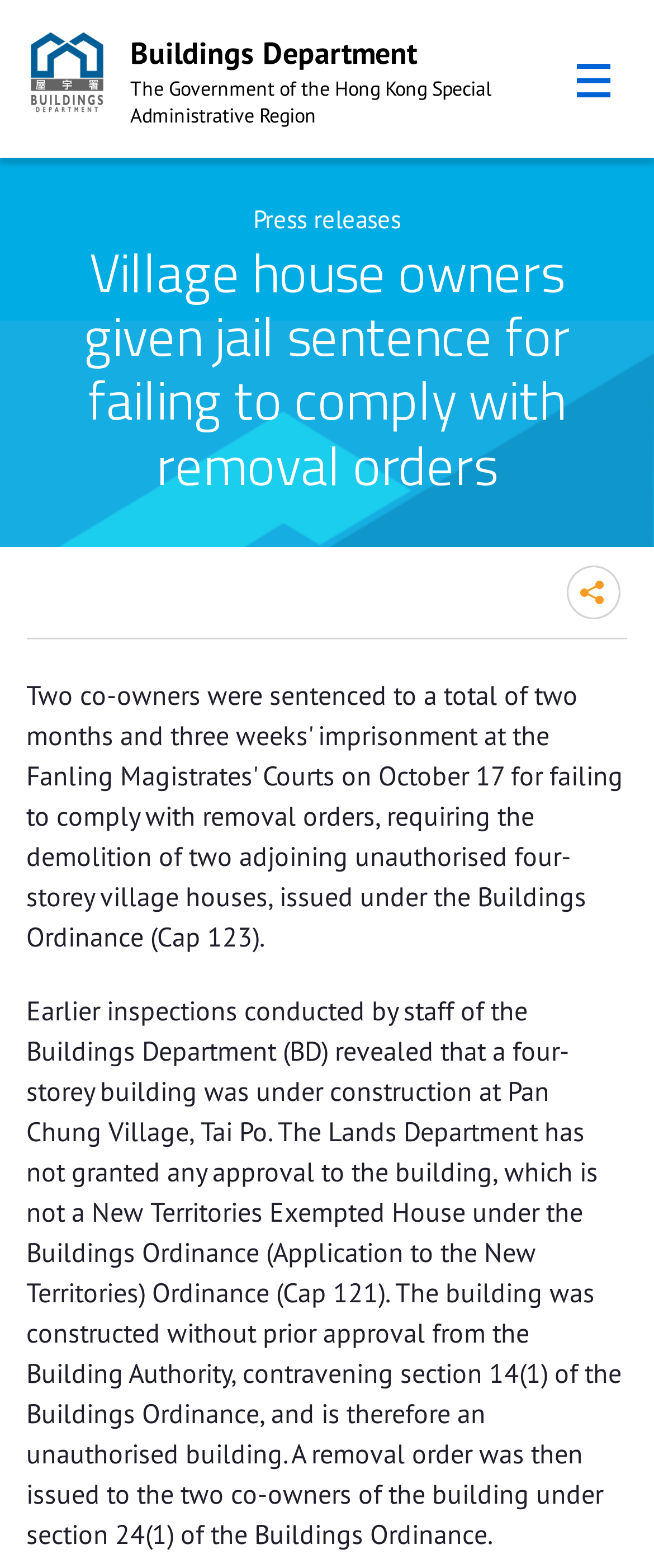What is the name of the department?
Based on the content of the image, thoroughly explain and answer the question.

The name of the department can be found in the link 'Buildings Department, The Government of the Hong Kong Special Administrative Region' at the top of the page, and also in the image 'Buildings Department' next to it.